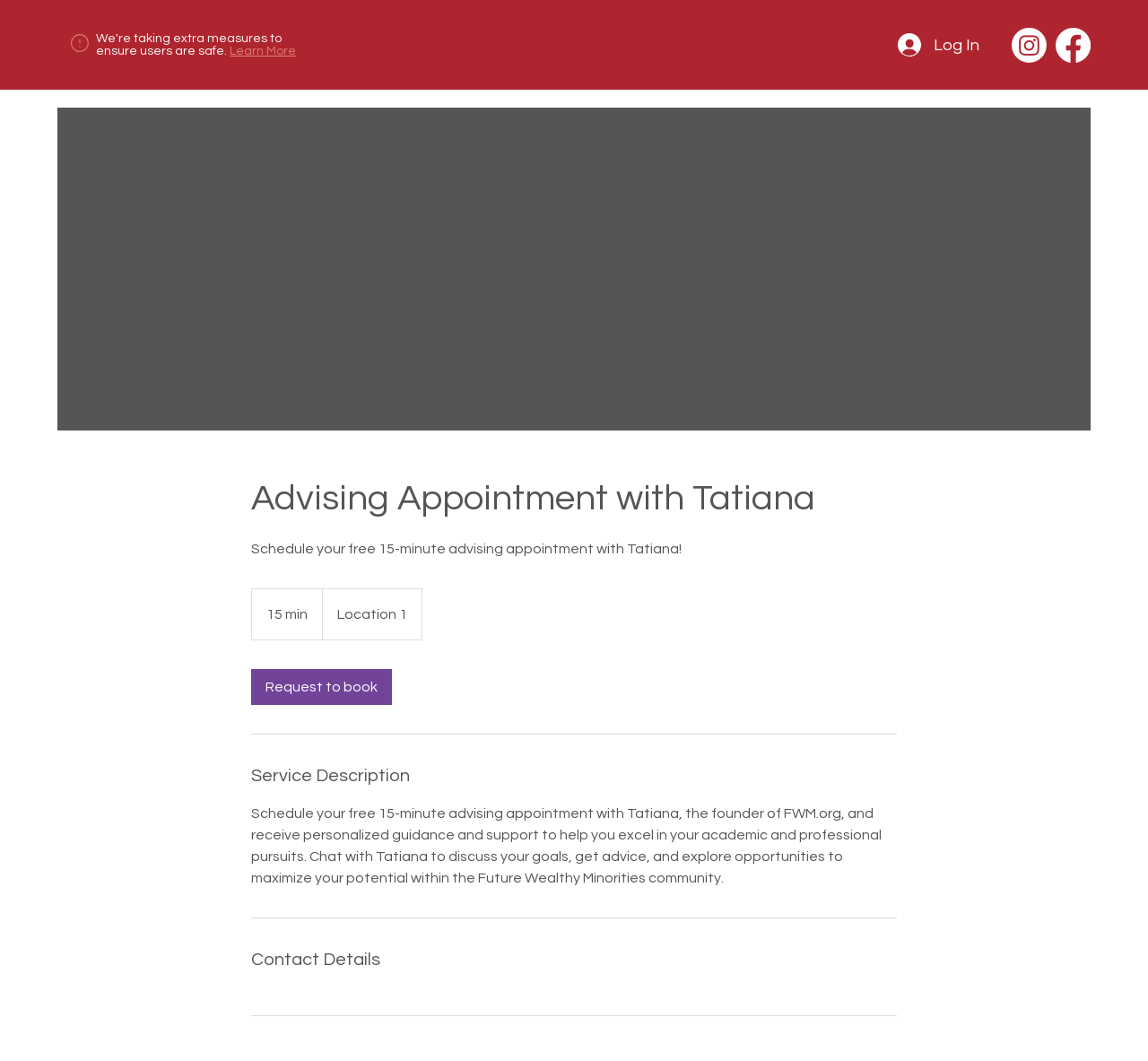Give a concise answer of one word or phrase to the question: 
What is the purpose of the 'Learn More' button?

To learn about safety measures